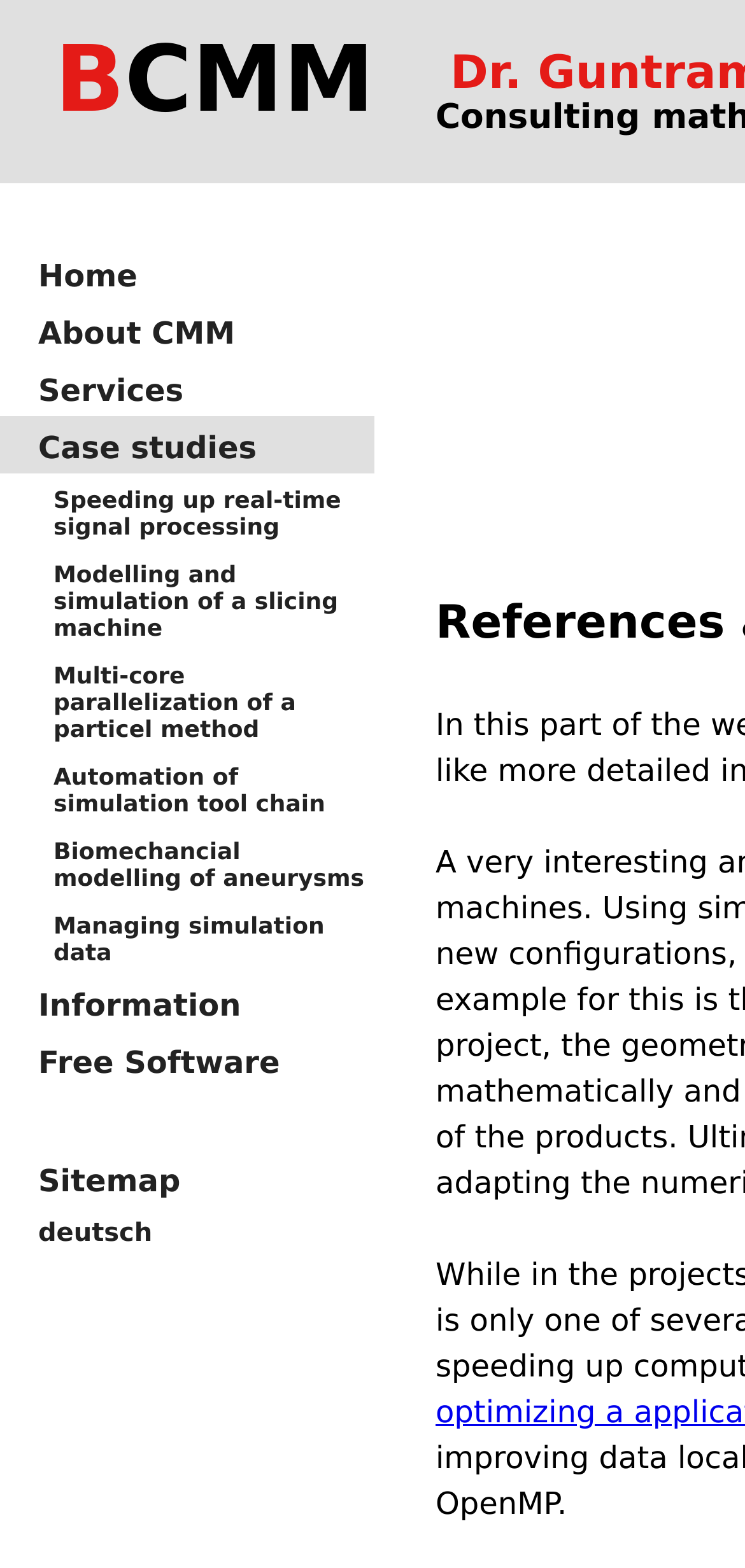Locate the bounding box coordinates of the element's region that should be clicked to carry out the following instruction: "go to case studies". The coordinates need to be four float numbers between 0 and 1, i.e., [left, top, right, bottom].

[0.0, 0.265, 0.503, 0.302]